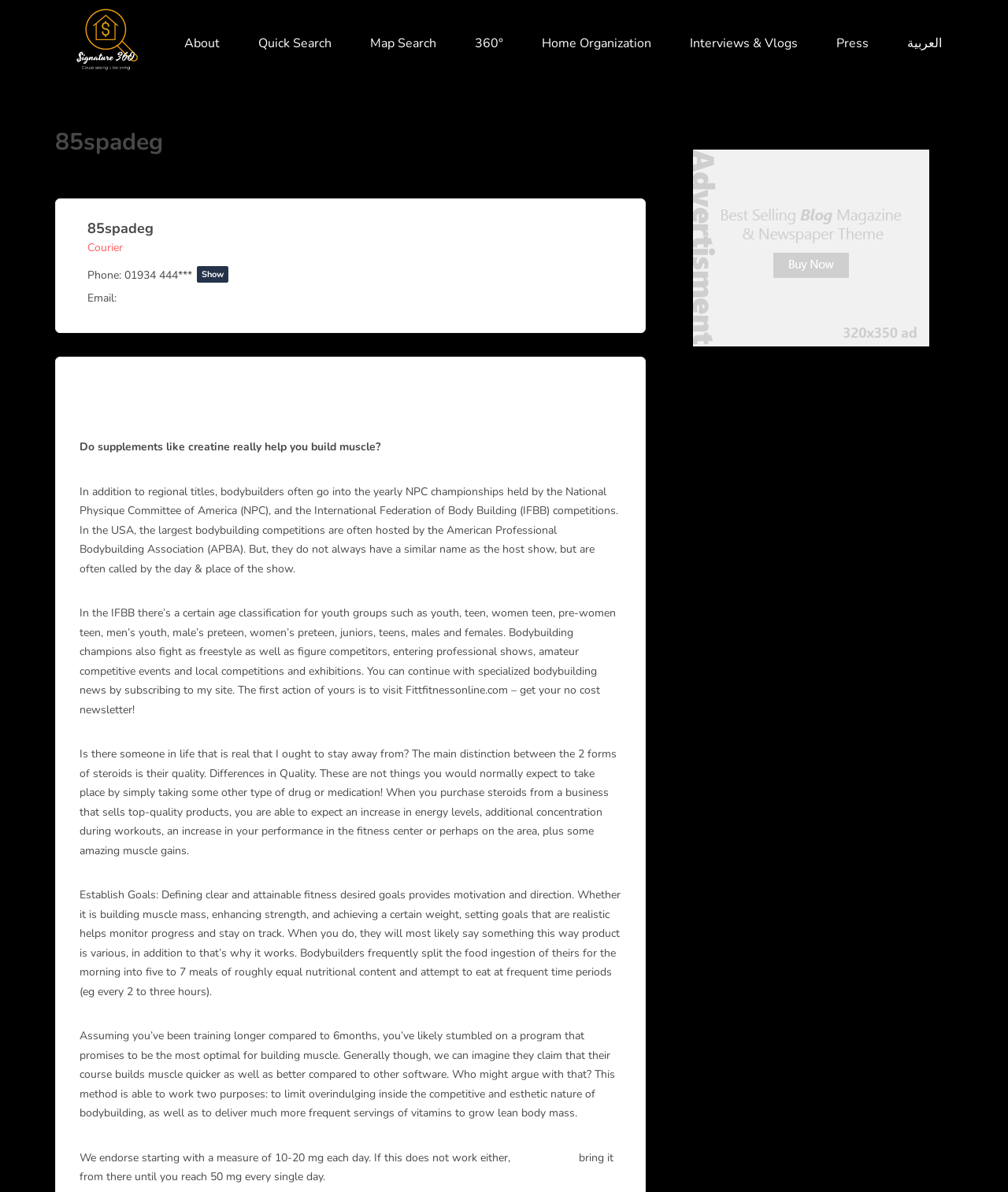Bounding box coordinates must be specified in the format (top-left x, top-left y, bottom-right x, bottom-right y). All values should be floating point numbers between 0 and 1. What are the bounding box coordinates of the UI element described as: Reviews

[0.079, 0.303, 0.134, 0.348]